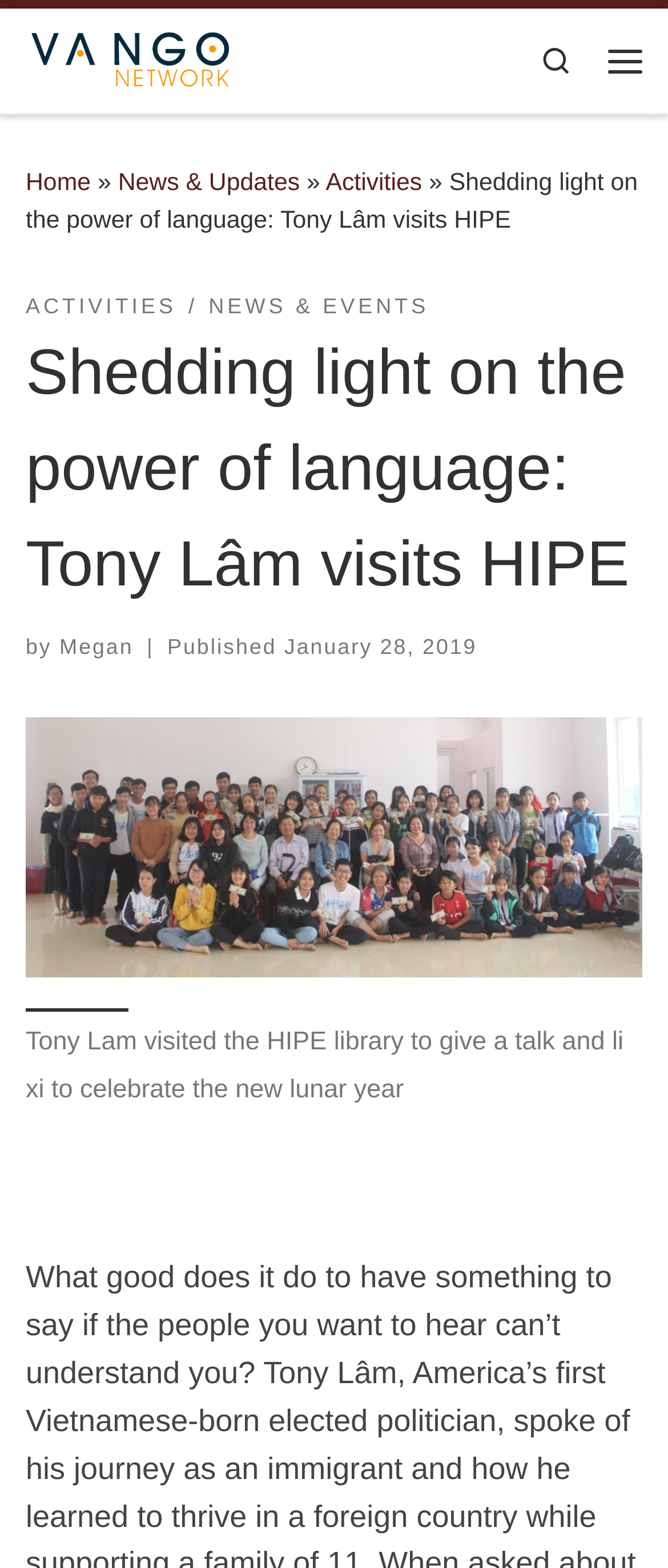Determine the bounding box coordinates for the clickable element required to fulfill the instruction: "View News & Updates". Provide the coordinates as four float numbers between 0 and 1, i.e., [left, top, right, bottom].

[0.177, 0.108, 0.449, 0.126]